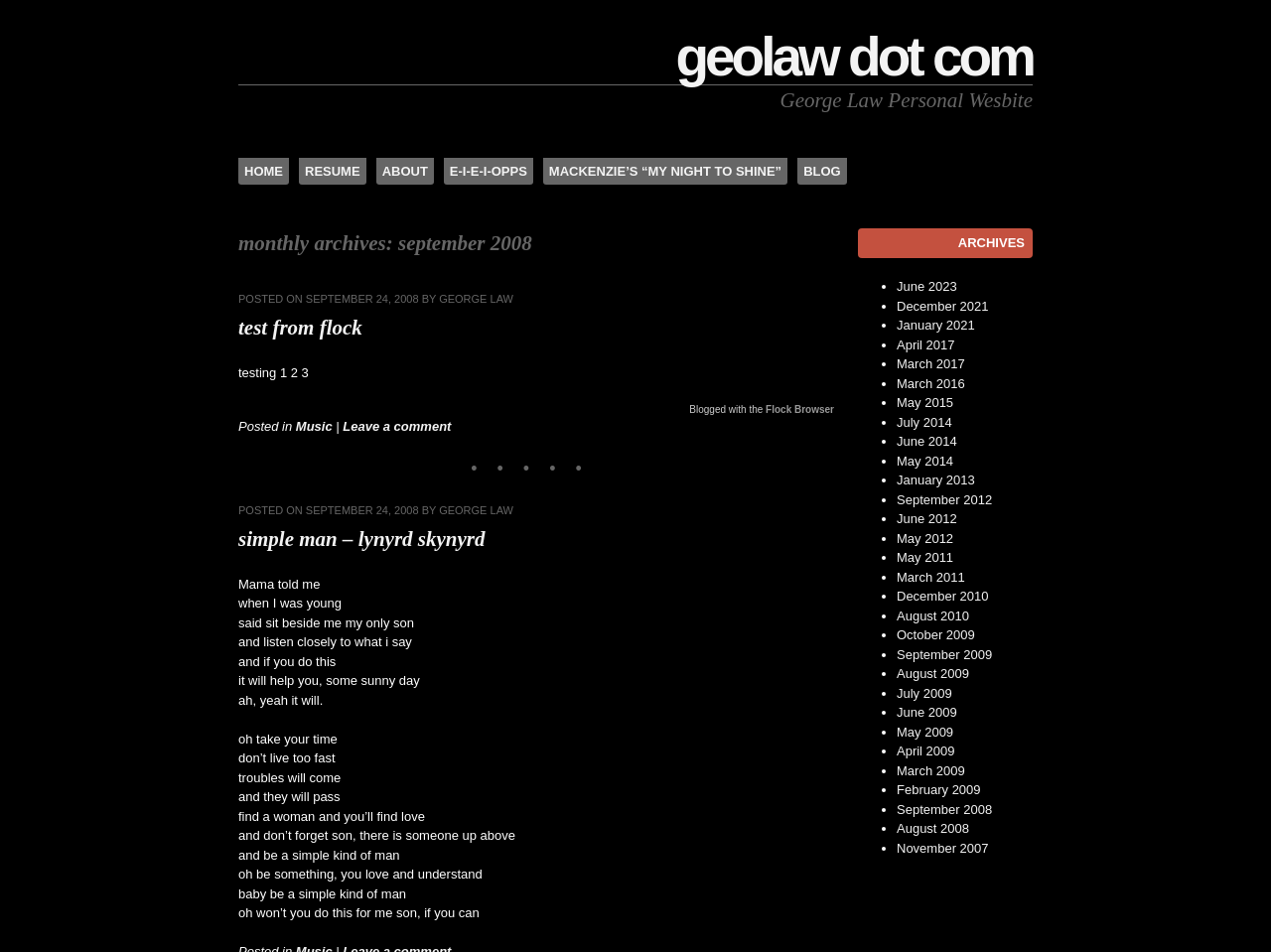Please identify the bounding box coordinates of the element's region that I should click in order to complete the following instruction: "view archives". The bounding box coordinates consist of four float numbers between 0 and 1, i.e., [left, top, right, bottom].

[0.675, 0.24, 0.812, 0.271]